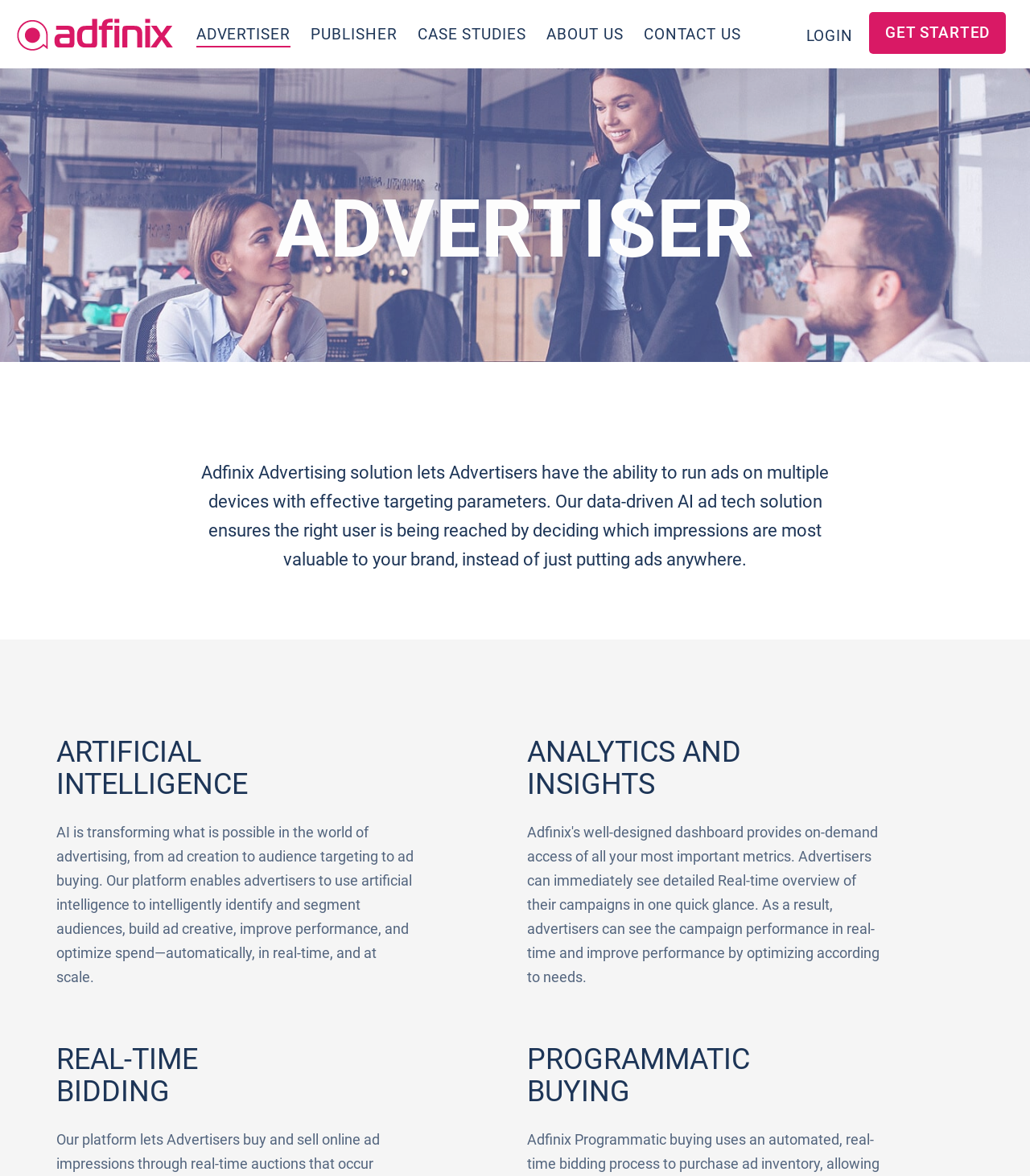Utilize the details in the image to give a detailed response to the question: What is the purpose of the Adfinix platform?

The purpose of the Adfinix platform can be inferred from the static text on the webpage, which states that 'Adfinix Advertising solution lets Advertisers have the ability to run ads on multiple devices with effective targeting parameters'.